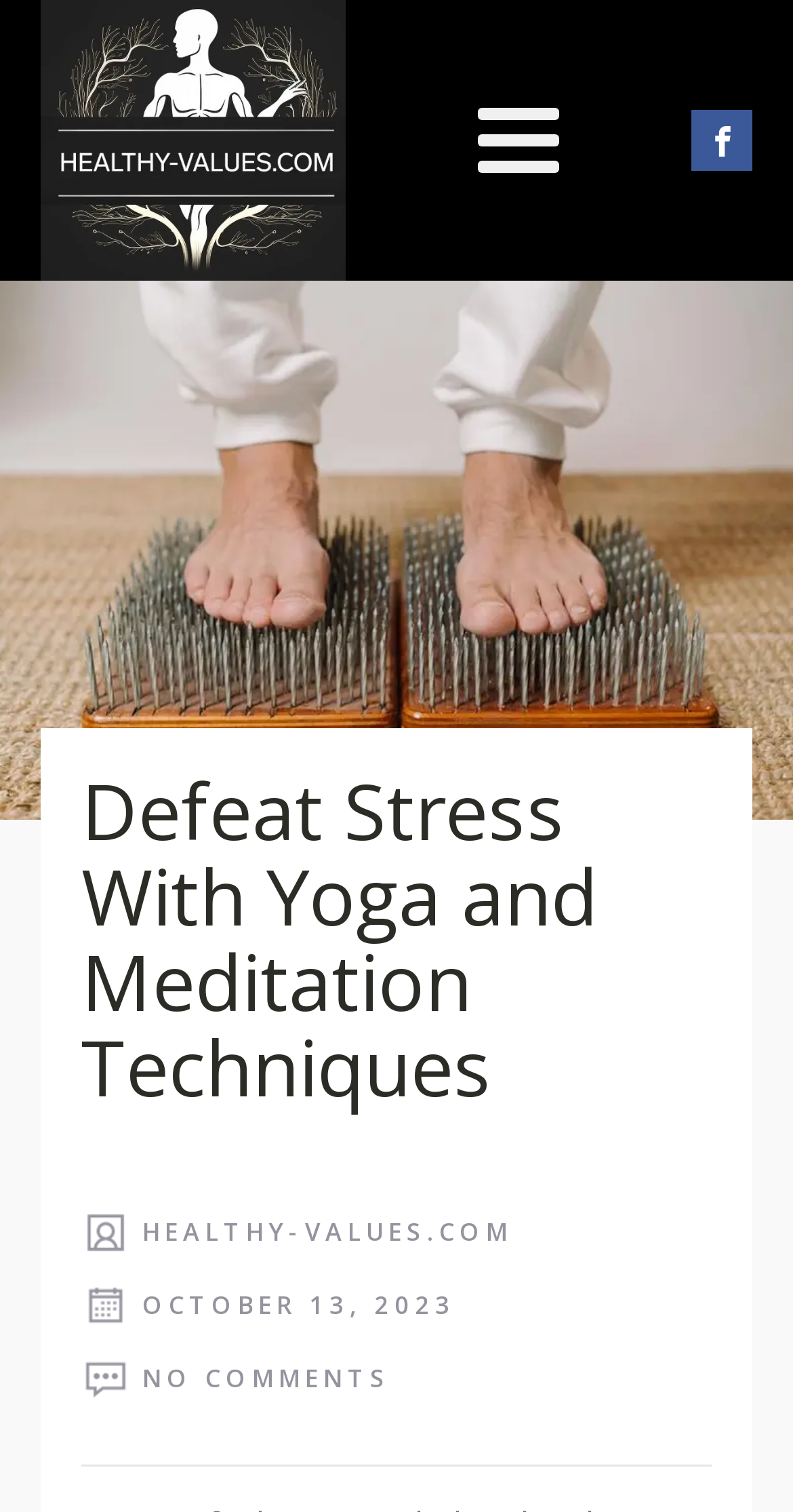What is the date of the article?
Using the image as a reference, answer the question with a short word or phrase.

OCTOBER 13, 2023